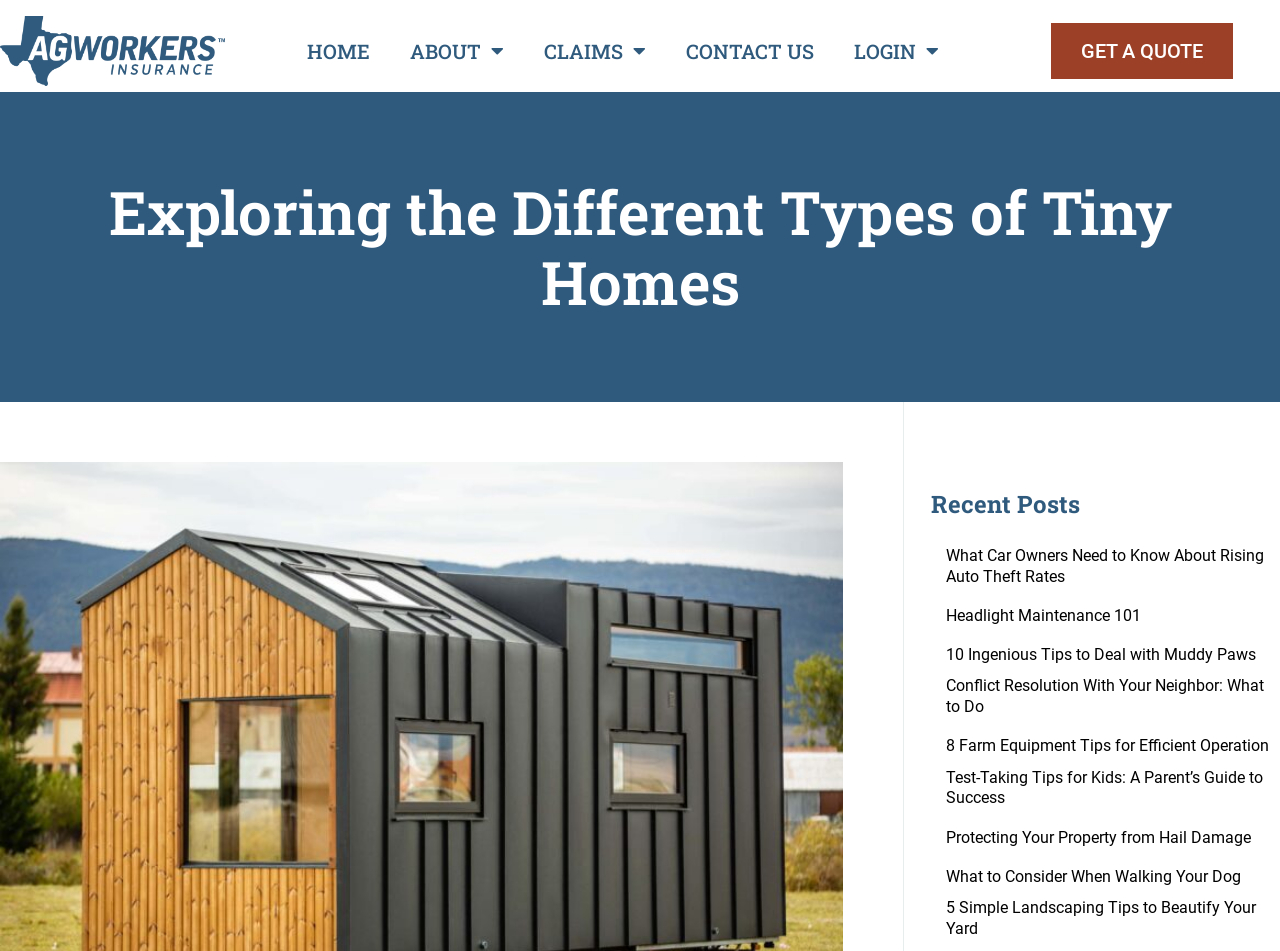Refer to the screenshot and answer the following question in detail:
What is the topic of the recent posts section?

I looked at the links in the 'Recent Posts' section and saw that they are about different topics such as auto theft rates, headlight maintenance, muddy paws, conflict resolution, farm equipment, test-taking tips, hail damage, walking dogs, and landscaping. There is no single topic that they are all about.